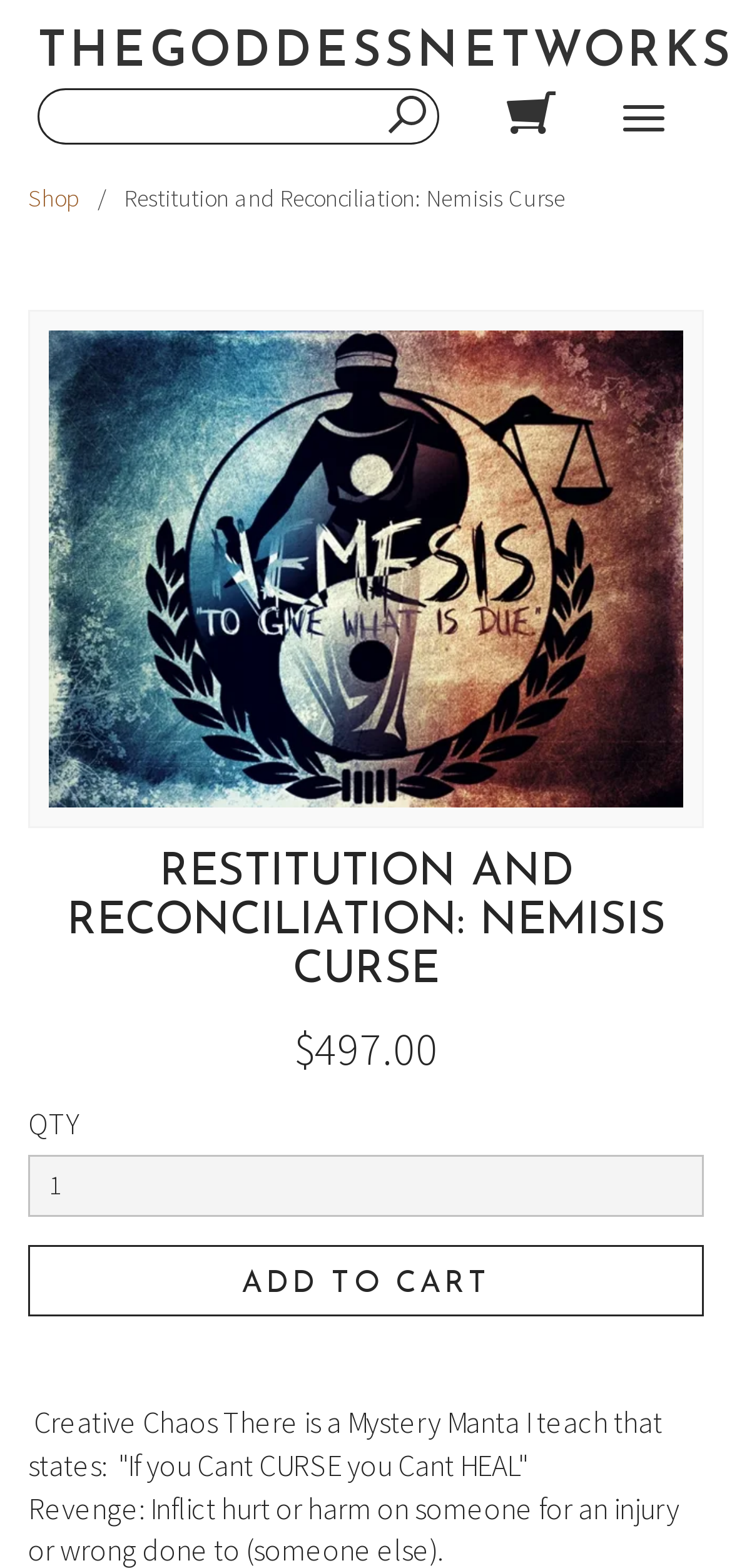Summarize the webpage in an elaborate manner.

The webpage appears to be a product page for "Restitution and Reconciliation: Nemisis Curse" on TheGoddessNetworks. At the top, there is a search bar with a button and a text box, allowing users to search for products. Next to the search bar, there is a button with an image, likely a logo or icon.

On the top-right corner, there is a toggle navigation button. Below it, there is a link to the "Shop" section. The title of the product, "Restitution and Reconciliation: Nemisis Curse", is displayed prominently in the middle of the page.

The product image takes up a significant portion of the page, spanning from the top to the middle. Below the image, there is a heading with the same title as the product, followed by the price, "$497.00". 

Underneath the price, there is a section to select the quantity, with a spin button and a label "QTY". Finally, there is an "Add to Cart" button at the bottom of the page, with the text "ADD TO CART" inside the button.